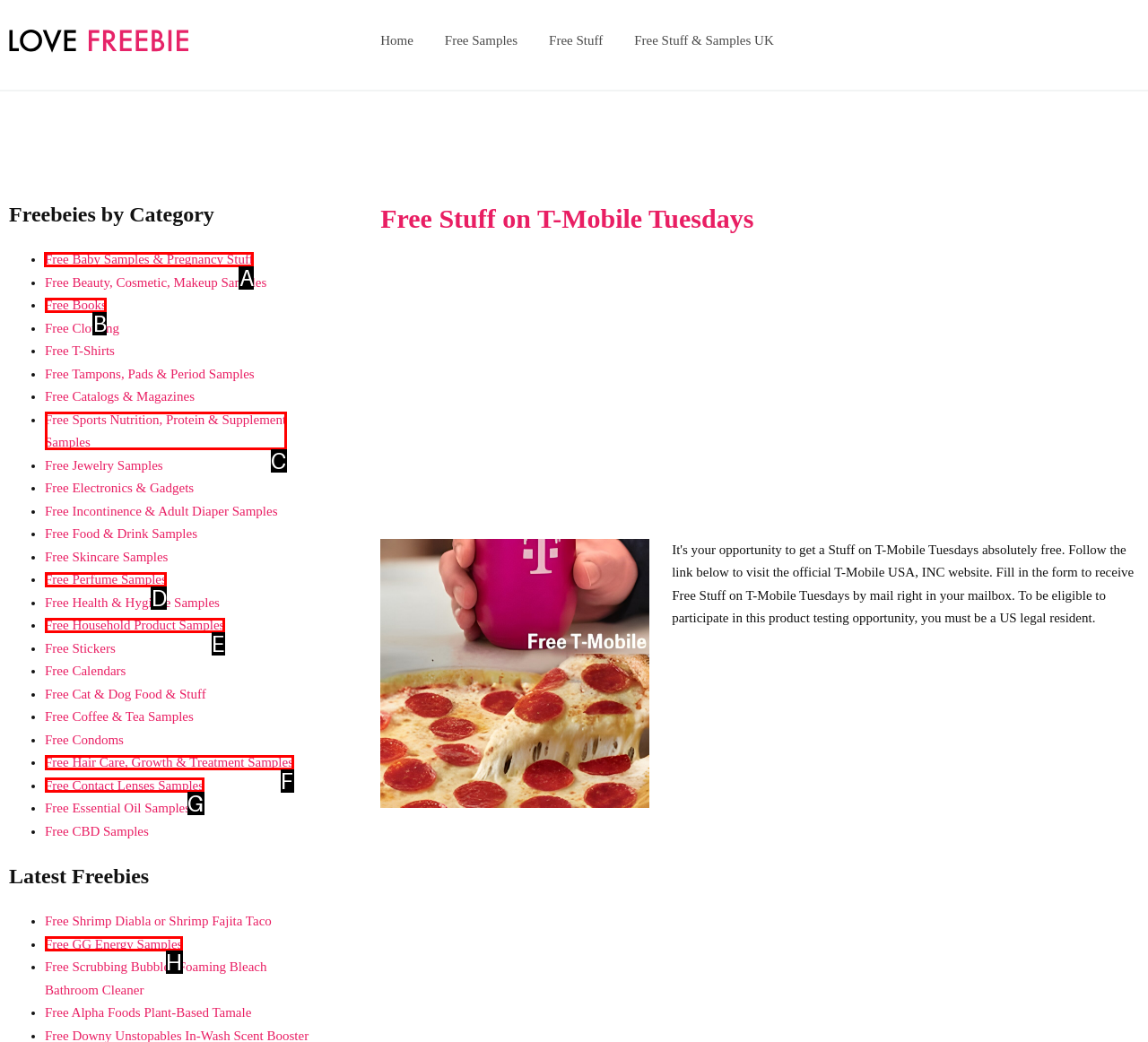Look at the highlighted elements in the screenshot and tell me which letter corresponds to the task: View 'Free Baby Samples & Pregnancy Stuff'.

A